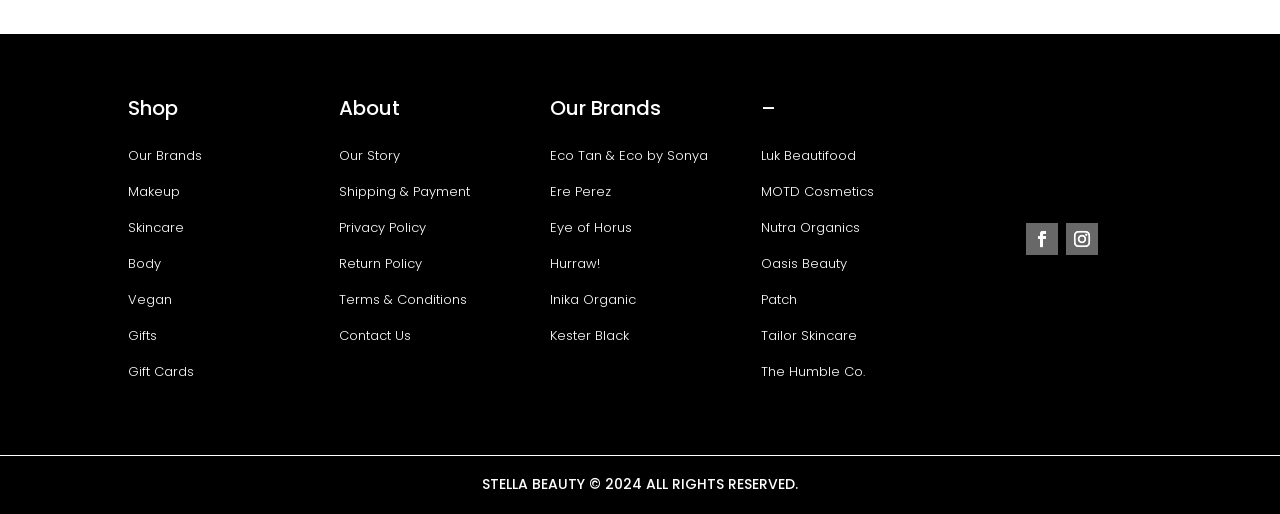Determine the bounding box coordinates for the area that needs to be clicked to fulfill this task: "View 'Our Story'". The coordinates must be given as four float numbers between 0 and 1, i.e., [left, top, right, bottom].

[0.265, 0.284, 0.312, 0.339]